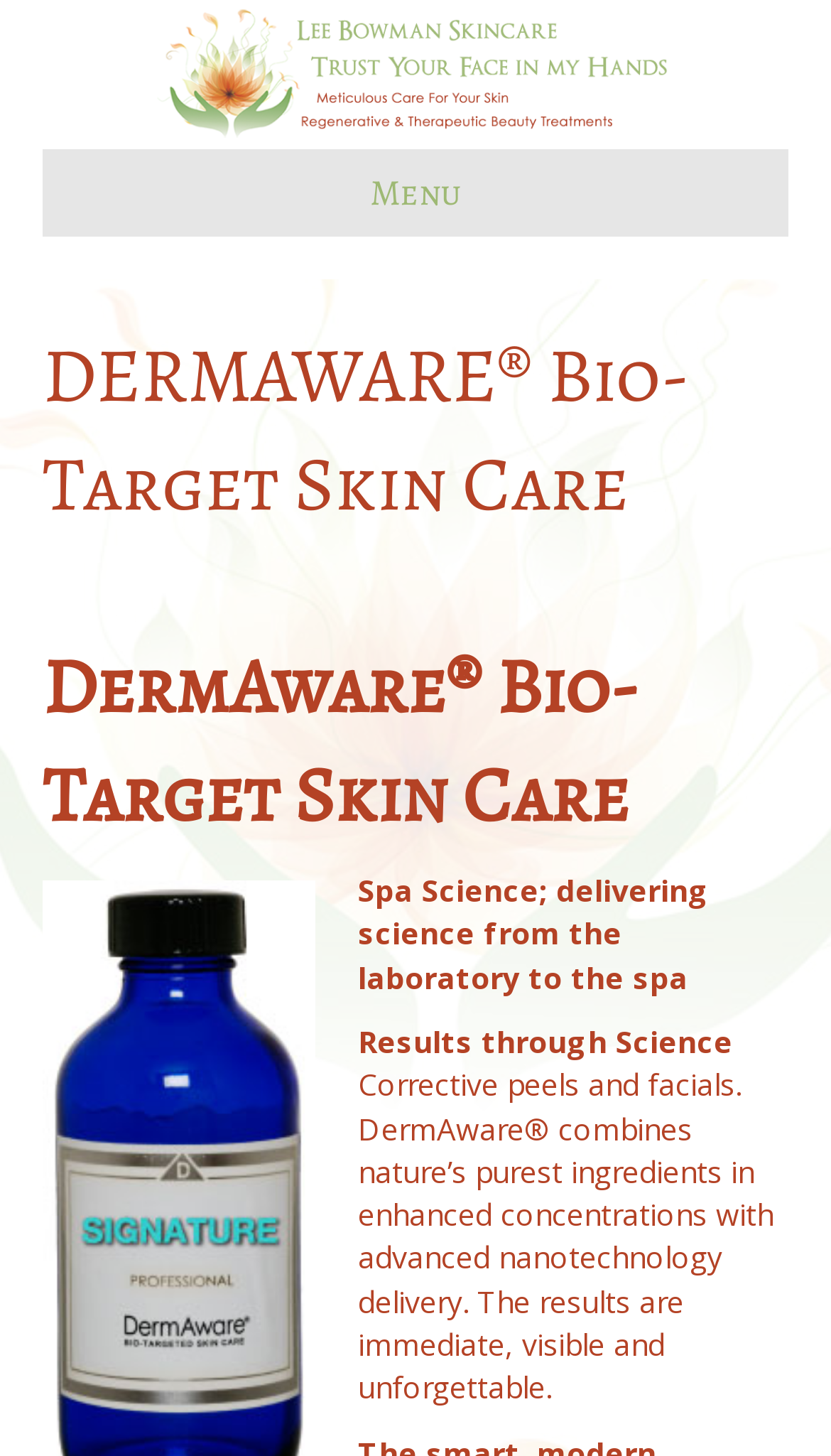Locate the bounding box of the UI element described in the following text: "alt="Lee Bowman Skincare"".

[0.051, 0.035, 0.949, 0.062]